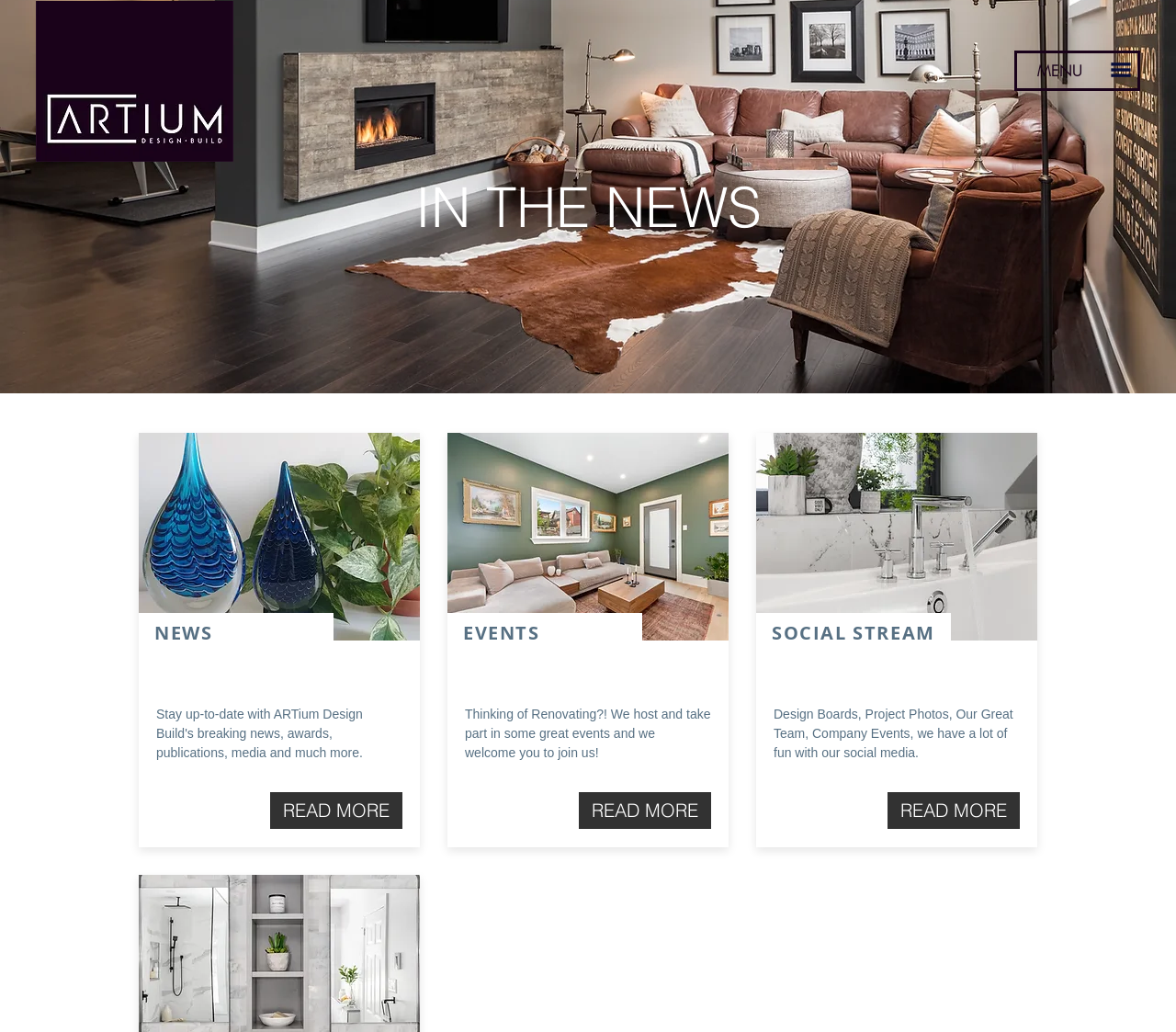Determine the bounding box coordinates in the format (top-left x, top-left y, bottom-right x, bottom-right y). Ensure all values are floating point numbers between 0 and 1. Identify the bounding box of the UI element described by: READ MORE

[0.755, 0.768, 0.867, 0.803]